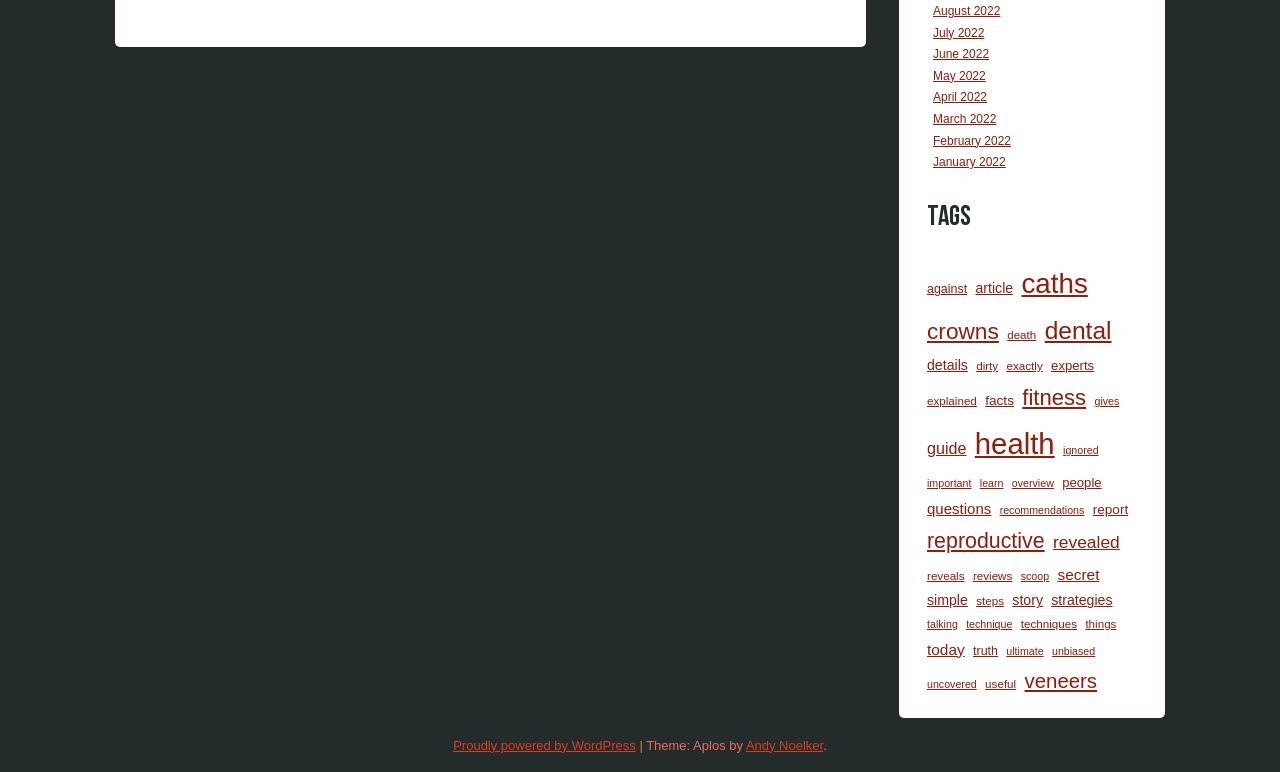What is the name of the person who powered the website?
Provide a short answer using one word or a brief phrase based on the image.

Andy Noelker